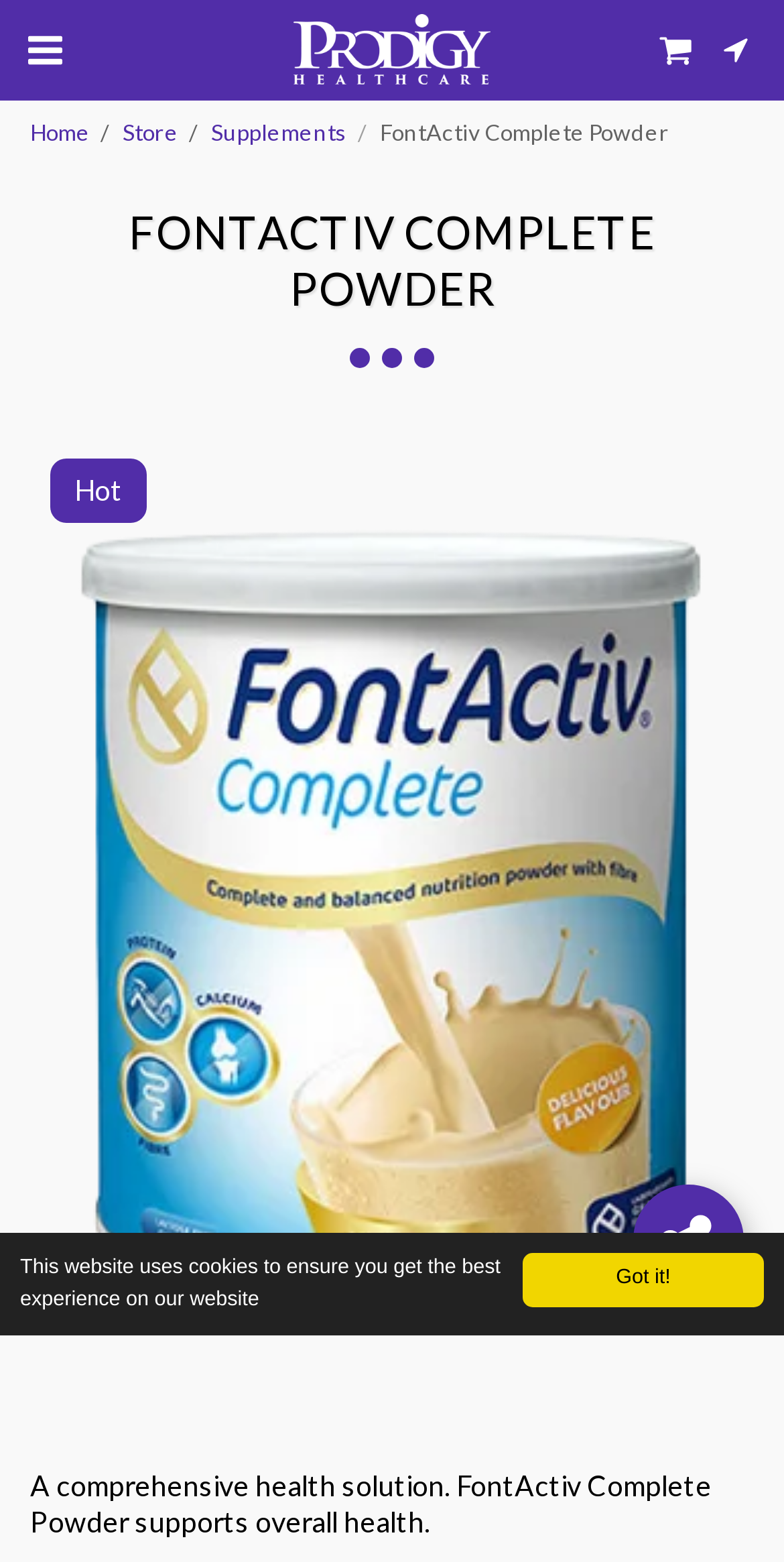Please identify the bounding box coordinates of the area that needs to be clicked to fulfill the following instruction: "visit store."

[0.156, 0.076, 0.228, 0.093]